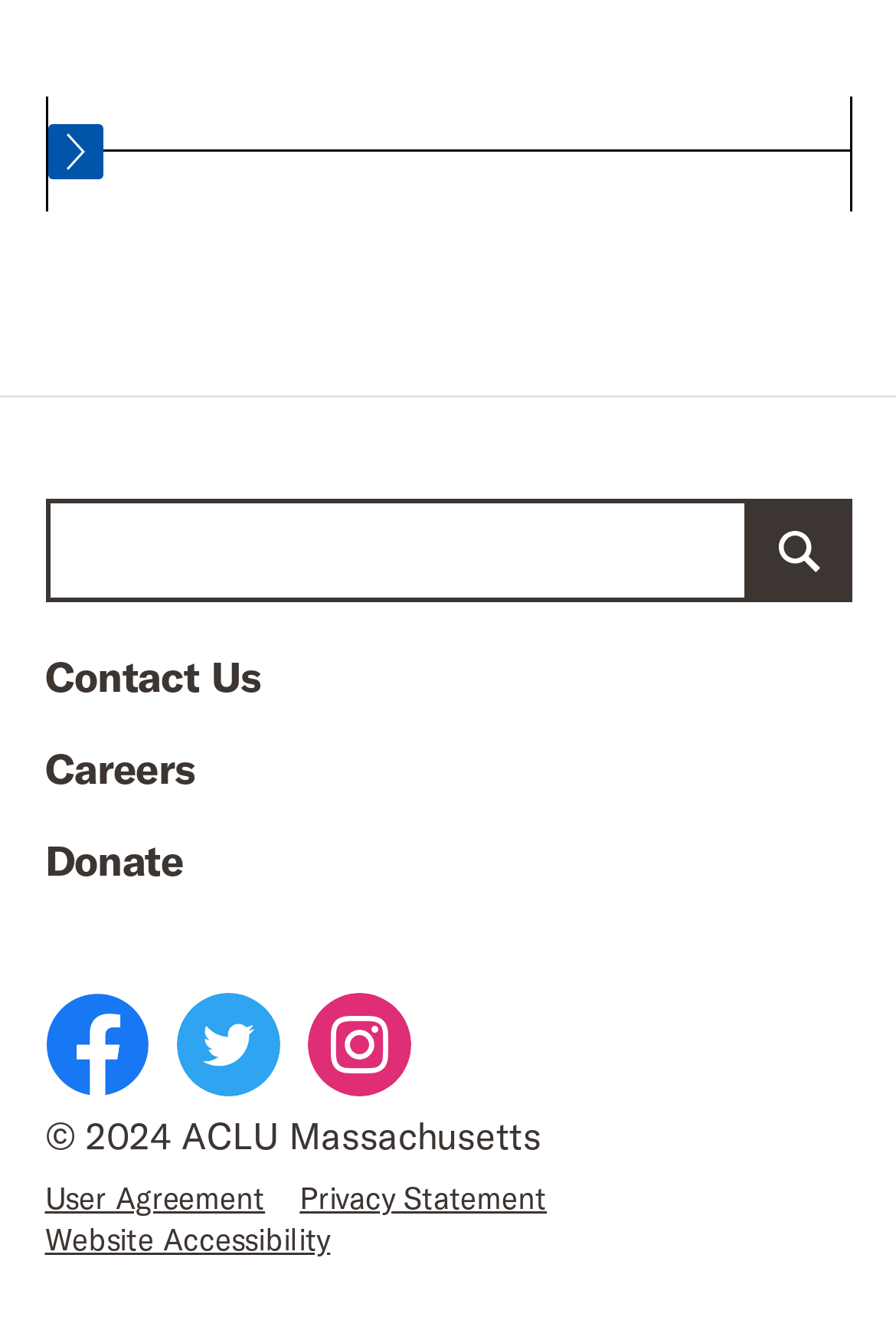Using the given description, provide the bounding box coordinates formatted as (top-left x, top-left y, bottom-right x, bottom-right y), with all values being floating point numbers between 0 and 1. Description: Careers

[0.05, 0.564, 0.218, 0.603]